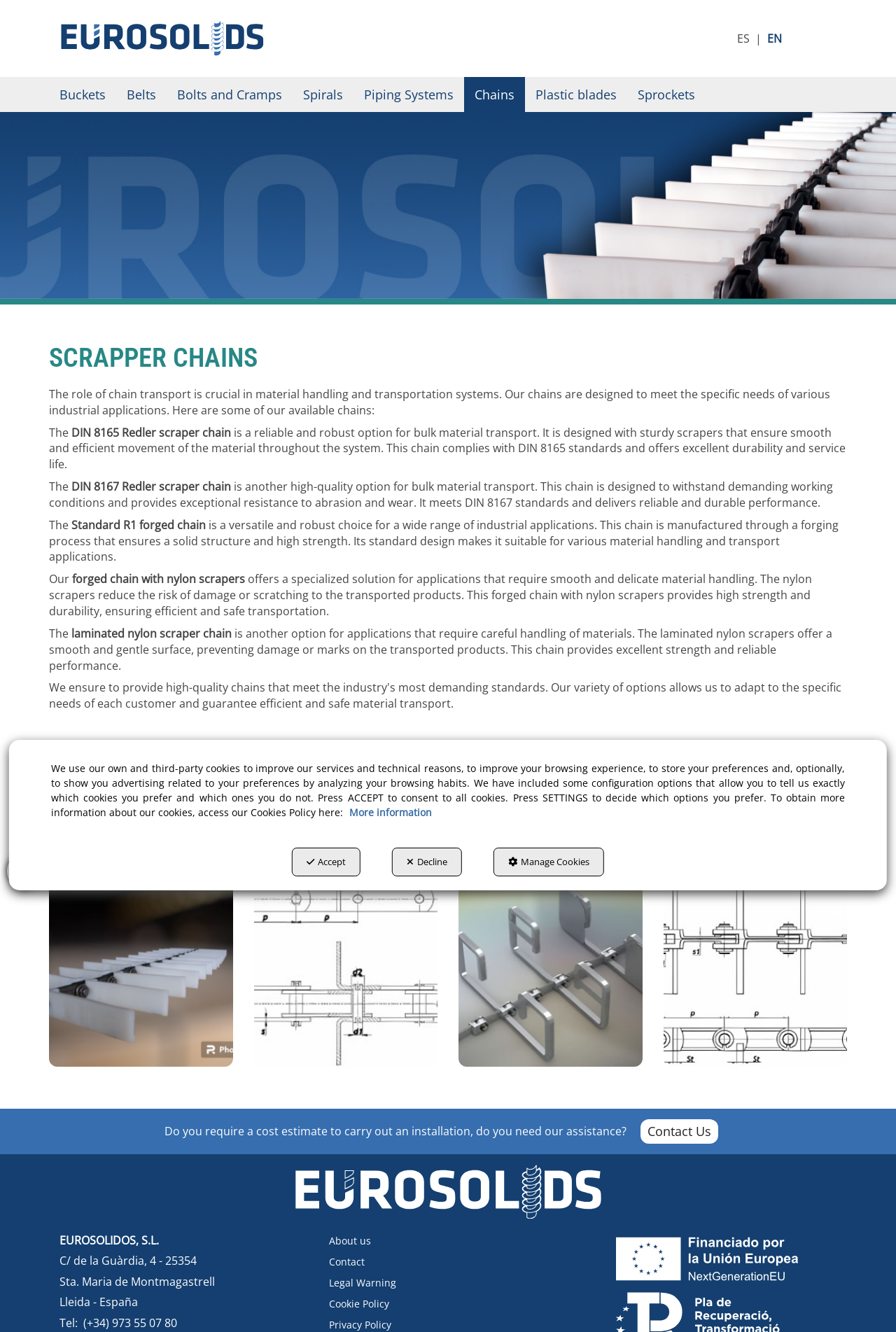Please determine the bounding box coordinates of the section I need to click to accomplish this instruction: "Click the 'About us' button".

[0.363, 0.924, 0.637, 0.939]